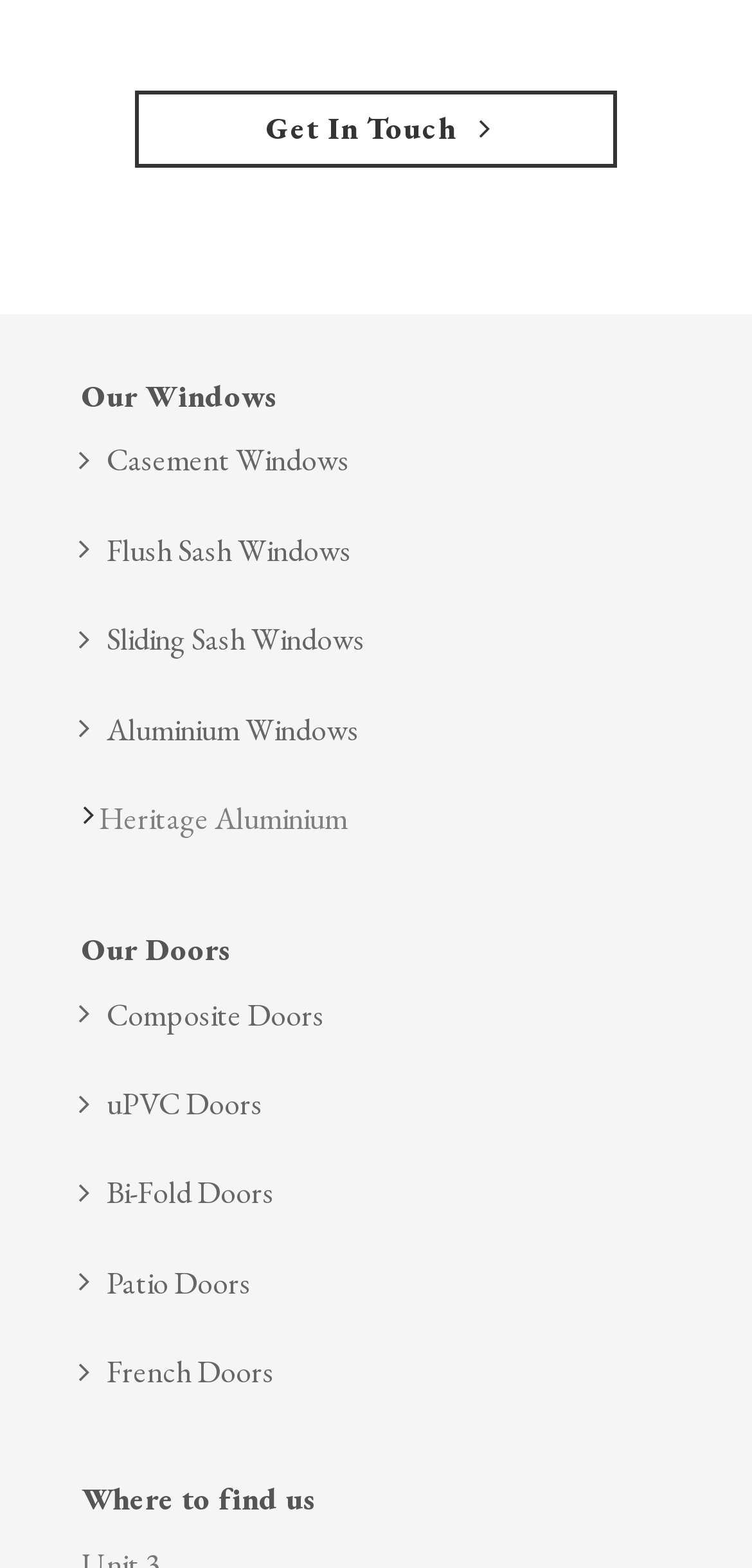Locate the bounding box coordinates of the clickable element to fulfill the following instruction: "Find out where to find us". Provide the coordinates as four float numbers between 0 and 1 in the format [left, top, right, bottom].

[0.108, 0.941, 0.892, 0.972]